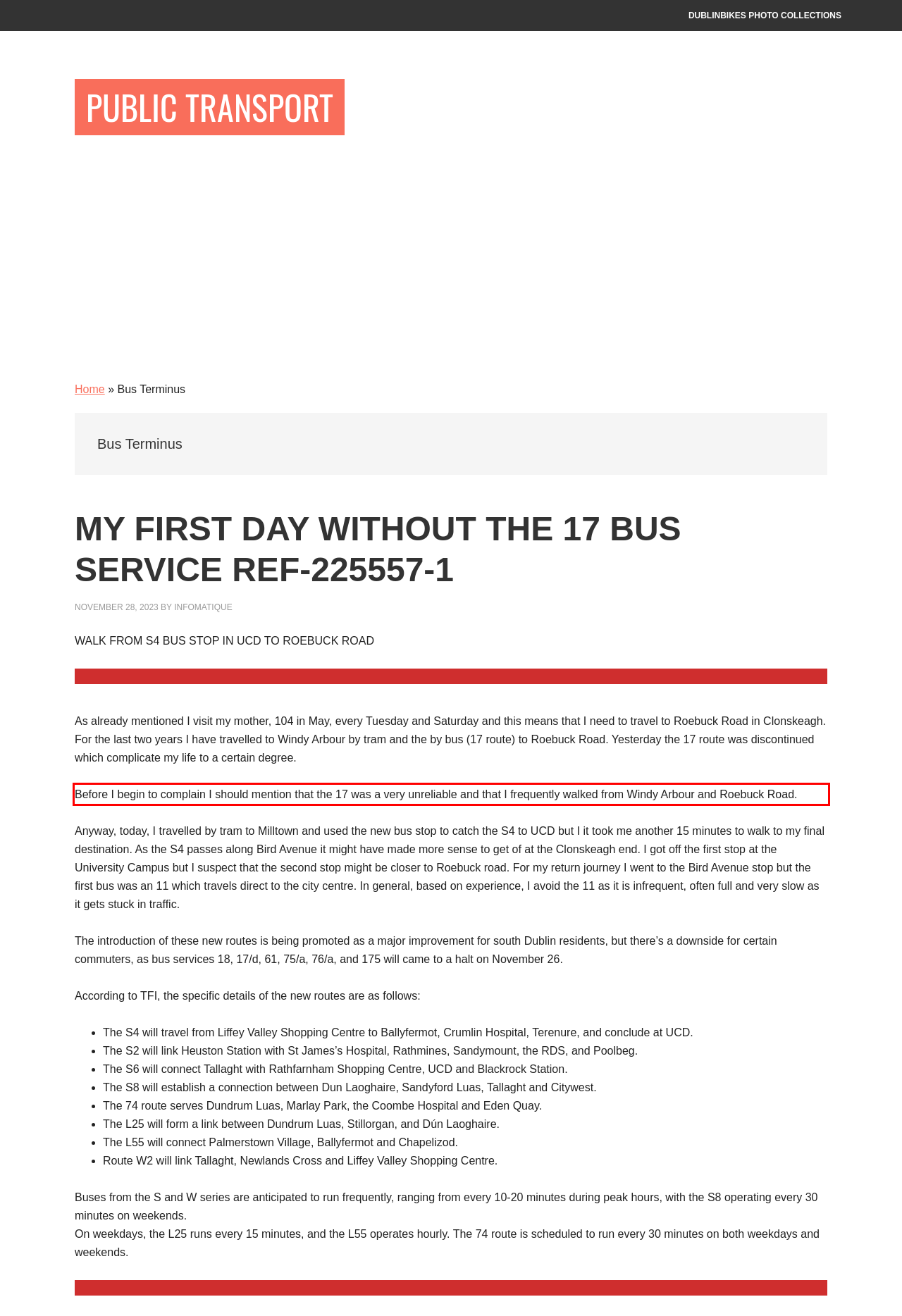Please look at the screenshot provided and find the red bounding box. Extract the text content contained within this bounding box.

Before I begin to complain I should mention that the 17 was a very unreliable and that I frequently walked from Windy Arbour and Roebuck Road.